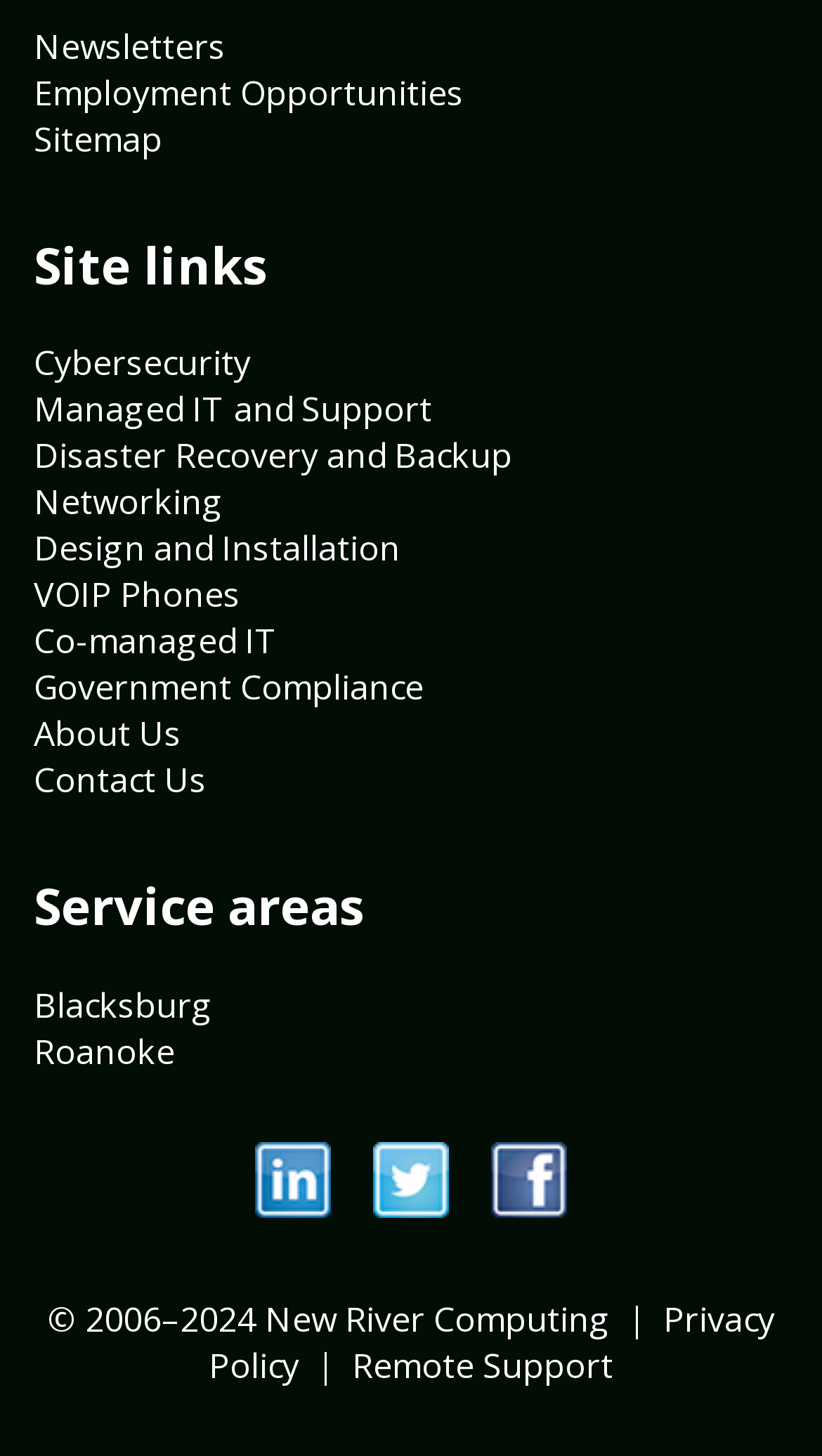How many location-based links are present?
Answer the question using a single word or phrase, according to the image.

2